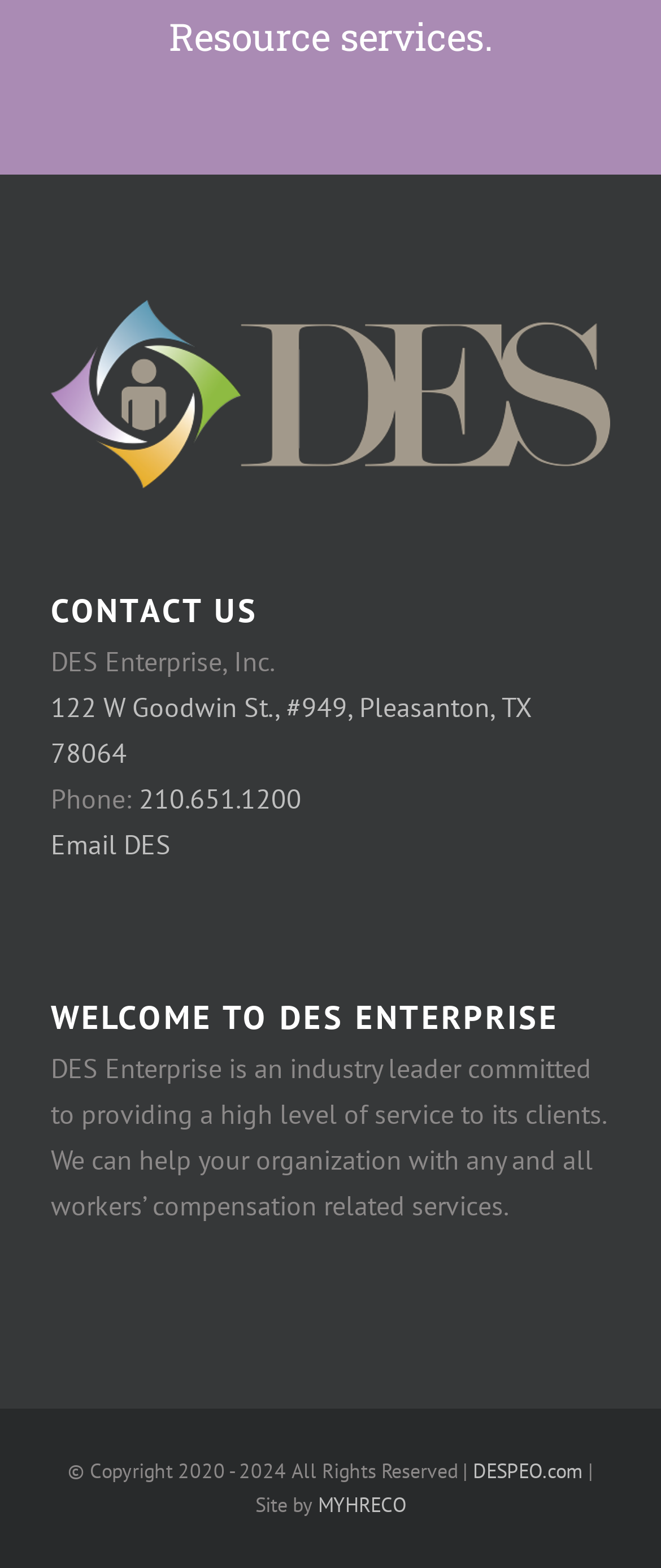What is the phone number?
Based on the image, answer the question in a detailed manner.

The phone number can be found in the link element next to the static text 'Phone:', which contains the phone number '210.651.1200'.